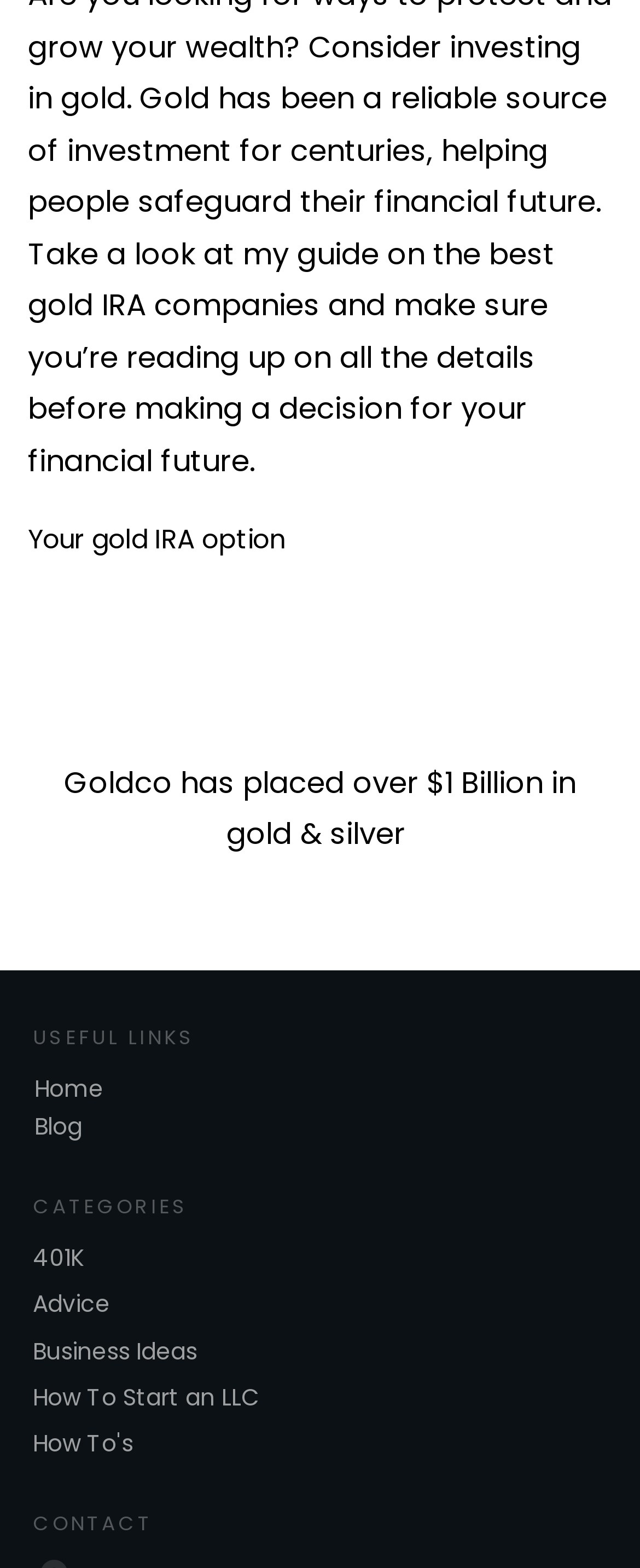Indicate the bounding box coordinates of the element that needs to be clicked to satisfy the following instruction: "Explore New products". The coordinates should be four float numbers between 0 and 1, i.e., [left, top, right, bottom].

None